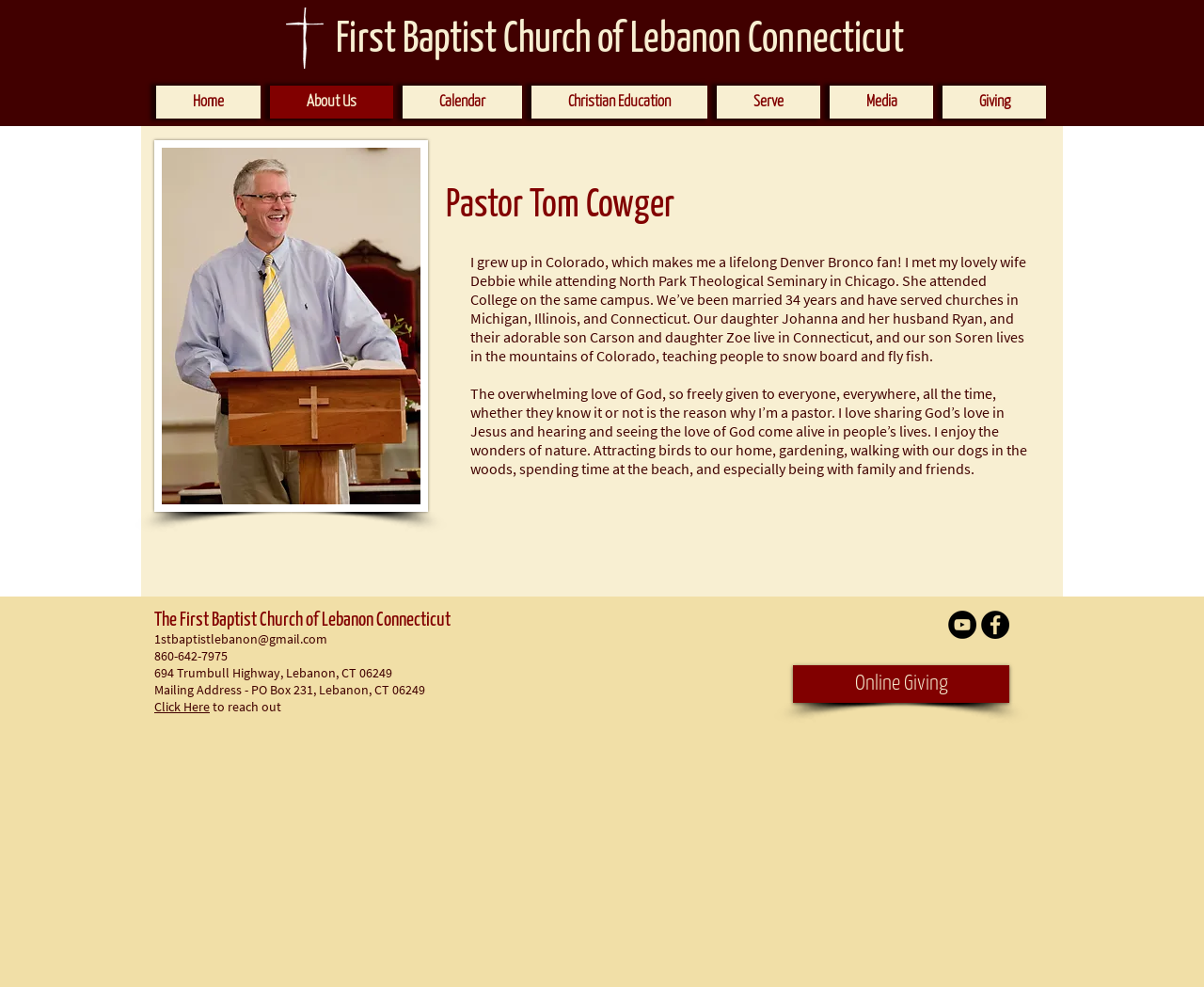Please give the bounding box coordinates of the area that should be clicked to fulfill the following instruction: "Send an email to 1stbaptistlebanon@gmail.com". The coordinates should be in the format of four float numbers from 0 to 1, i.e., [left, top, right, bottom].

[0.128, 0.639, 0.272, 0.656]